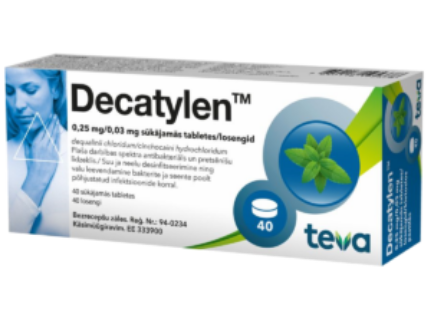Provide a short answer to the following question with just one word or phrase: What is the person in the background of the image doing?

Holding their throat